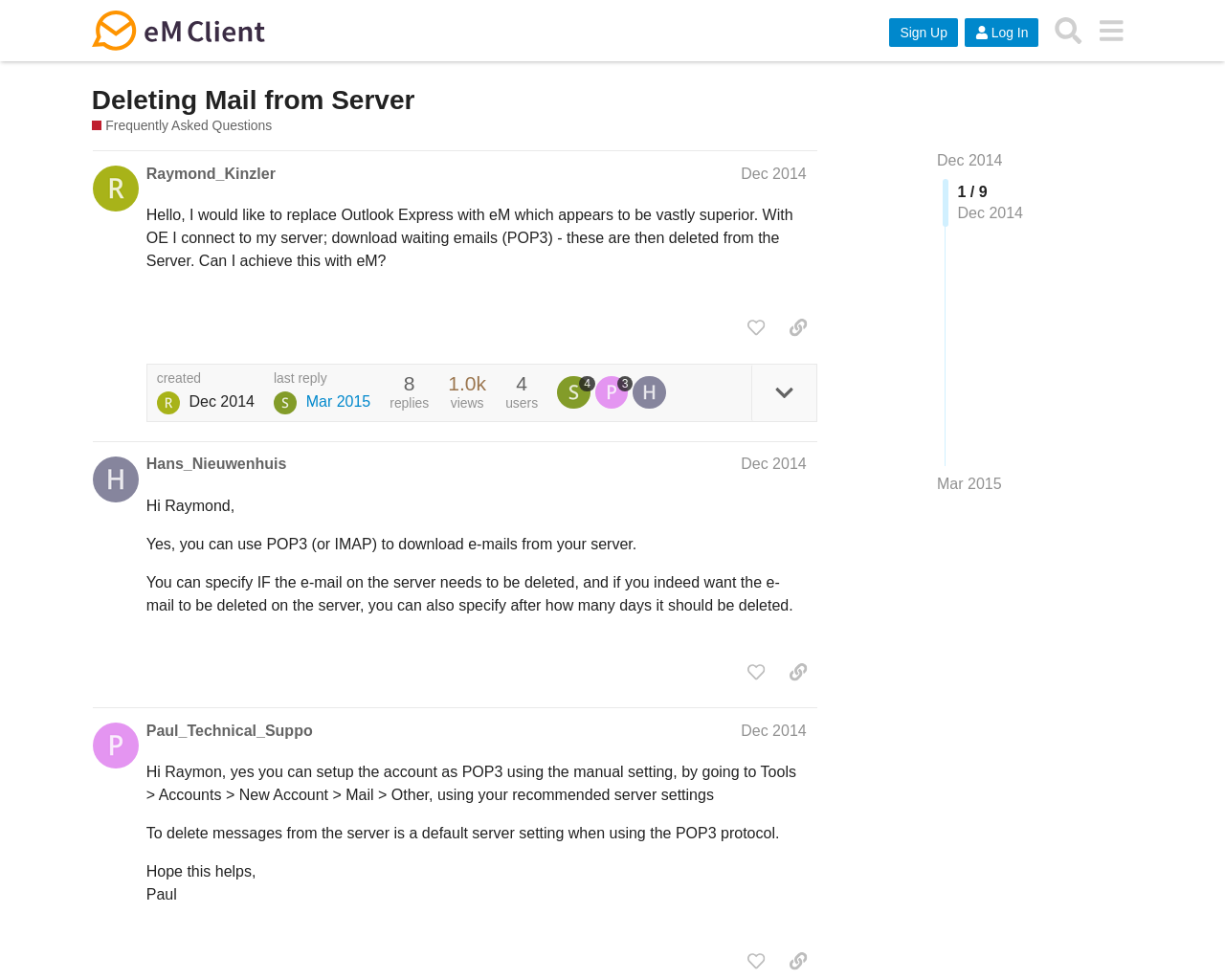Locate the bounding box coordinates of the element to click to perform the following action: 'Click on the link of Health Compass'. The coordinates should be given as four float values between 0 and 1, in the form of [left, top, right, bottom].

None